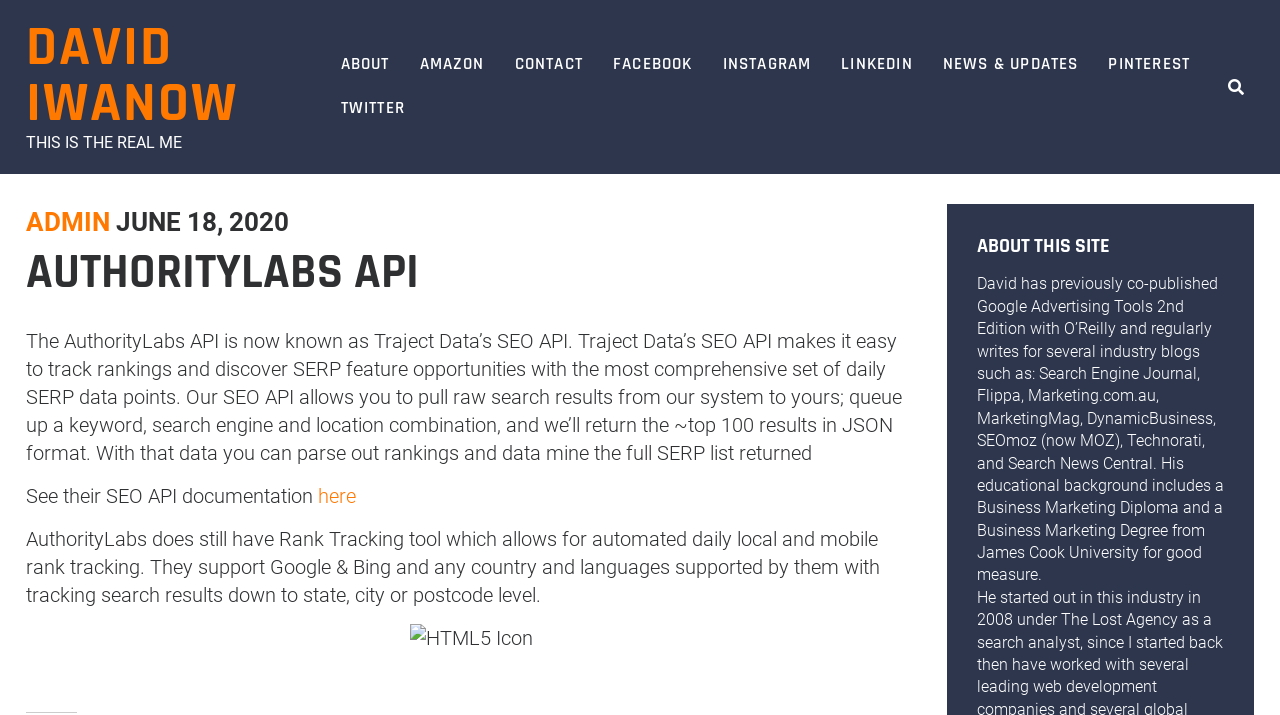Please specify the bounding box coordinates of the clickable section necessary to execute the following command: "Visit David Iwanow's homepage".

[0.02, 0.017, 0.186, 0.194]